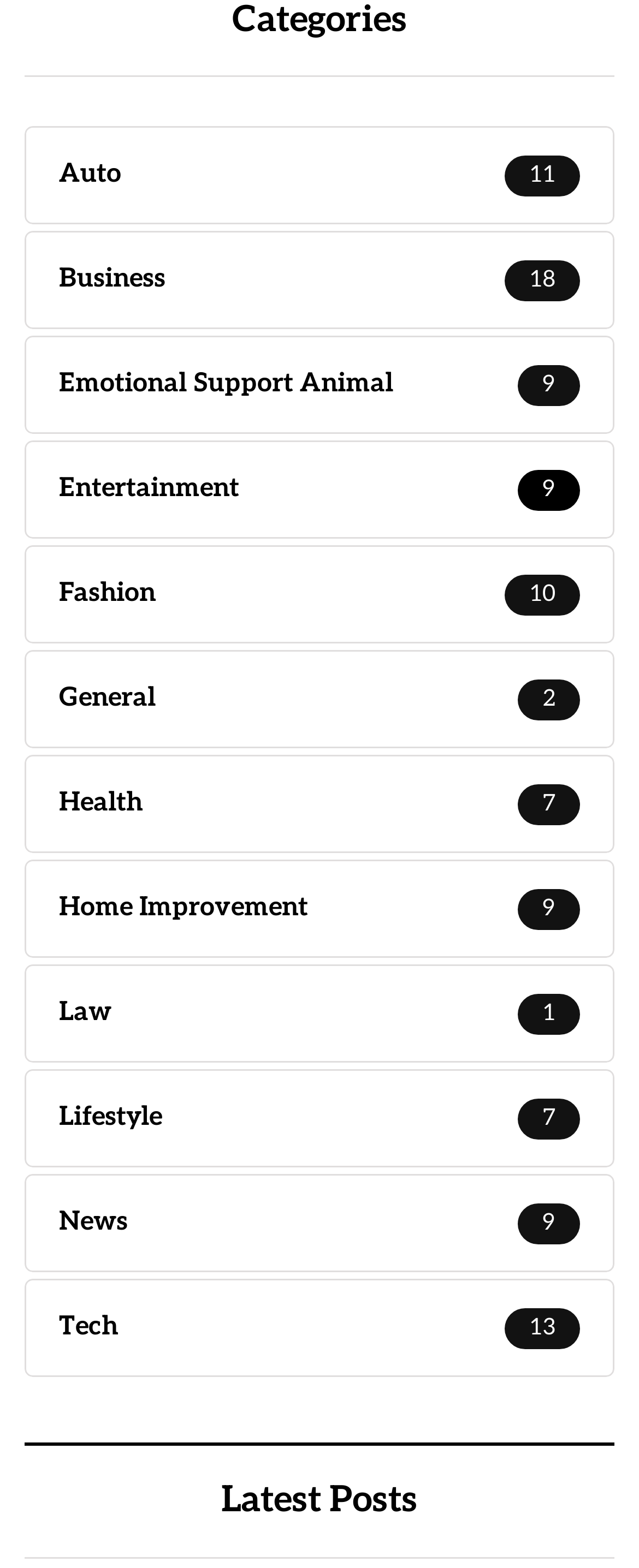Based on the image, provide a detailed response to the question:
What is the purpose of the webpage?

The webpage appears to be a blog or article listing page, as it contains a list of links to different categories and a section titled 'Latest Posts'.